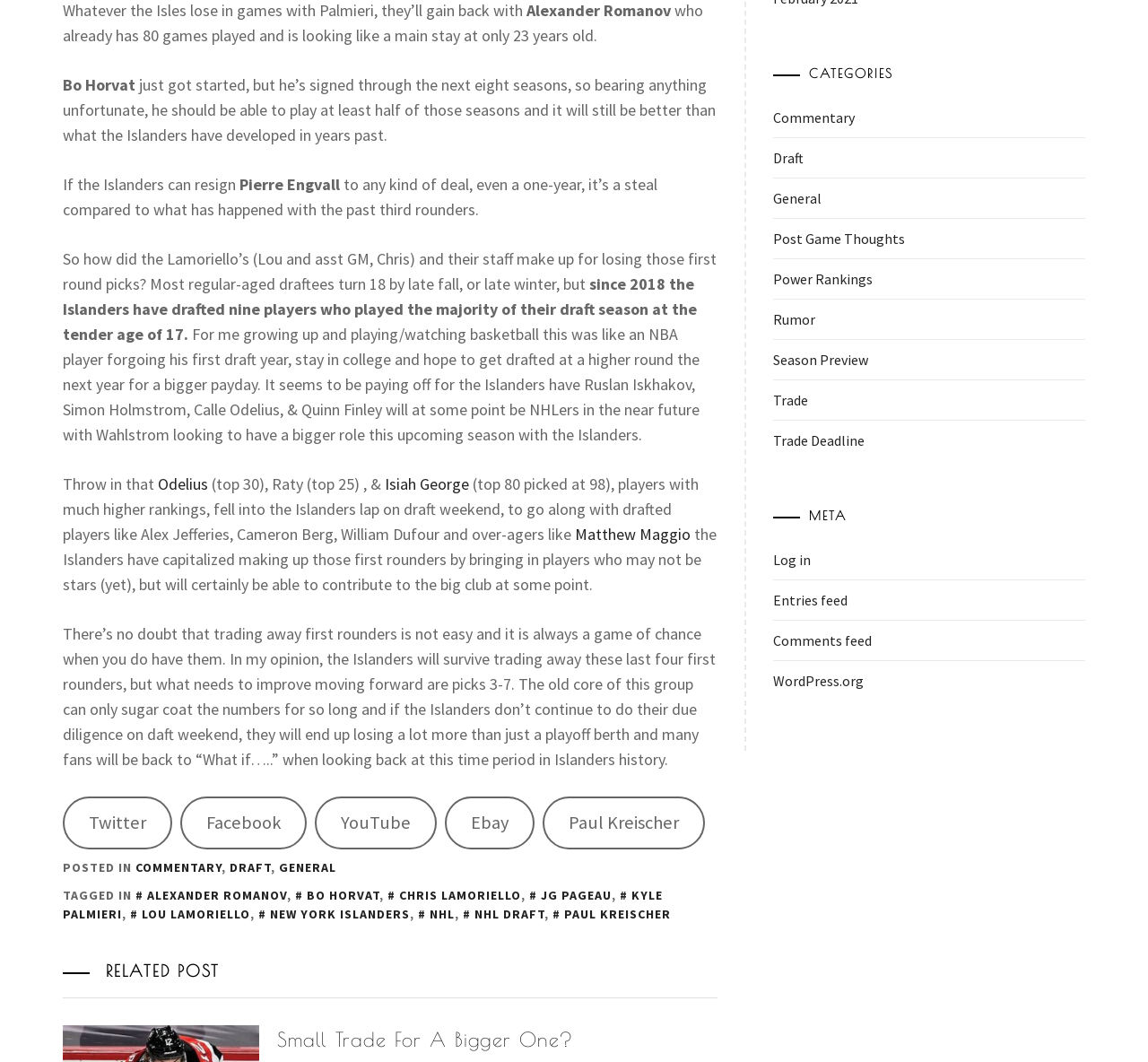How many links are there in the footer section?
Provide a well-explained and detailed answer to the question.

In the footer section, there are 9 links, including 'COMMENTARY', 'DRAFT', 'GENERAL', and others, which can be determined by counting the link elements within the FooterAsNonLandmark element.